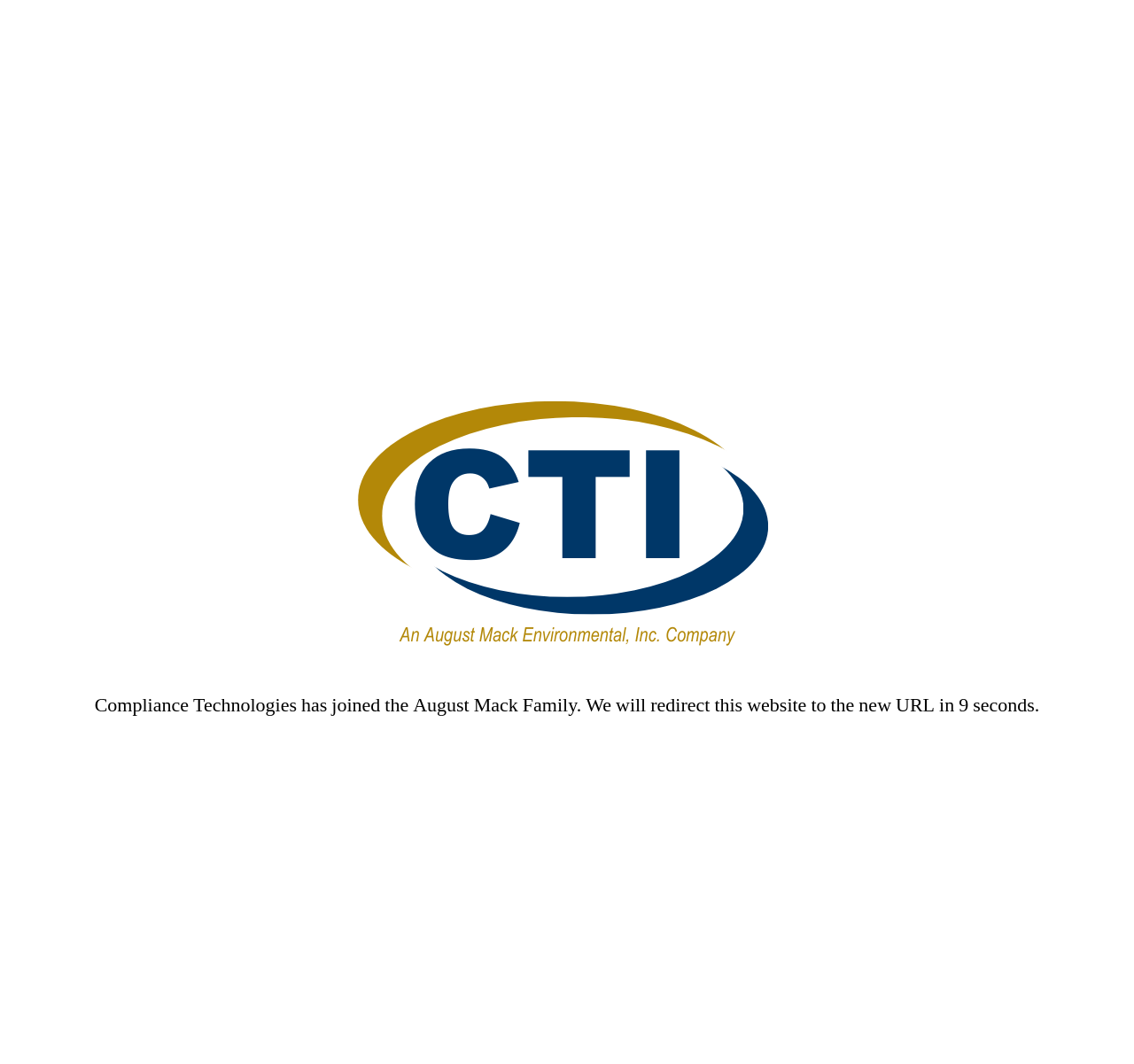Use a single word or phrase to respond to the question:
What are the main menu items on the top navigation?

About, Services, Resources, Contact